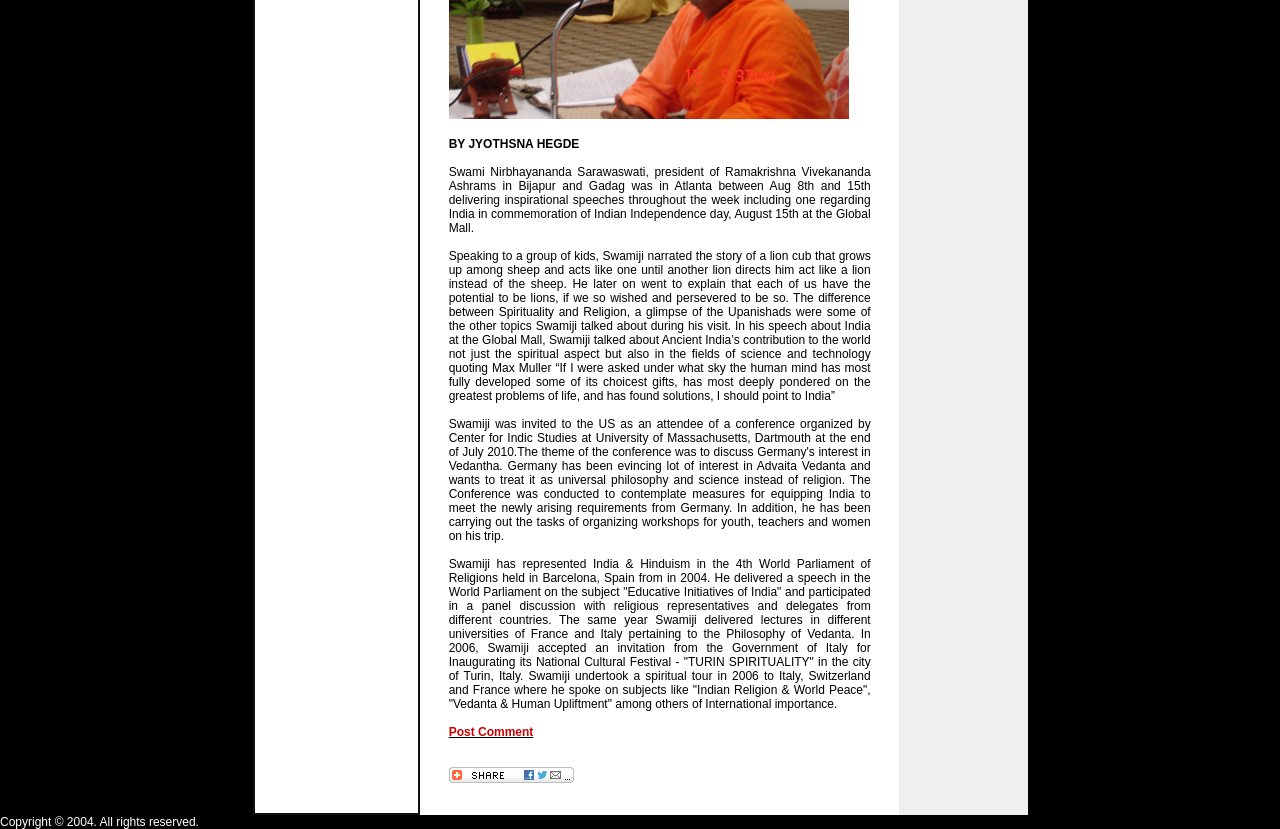From the webpage screenshot, identify the region described by parent_node: BY JYOTHSNA HEGDE. Provide the bounding box coordinates as (top-left x, top-left y, bottom-right x, bottom-right y), with each value being a floating point number between 0 and 1.

[0.351, 0.931, 0.448, 0.948]